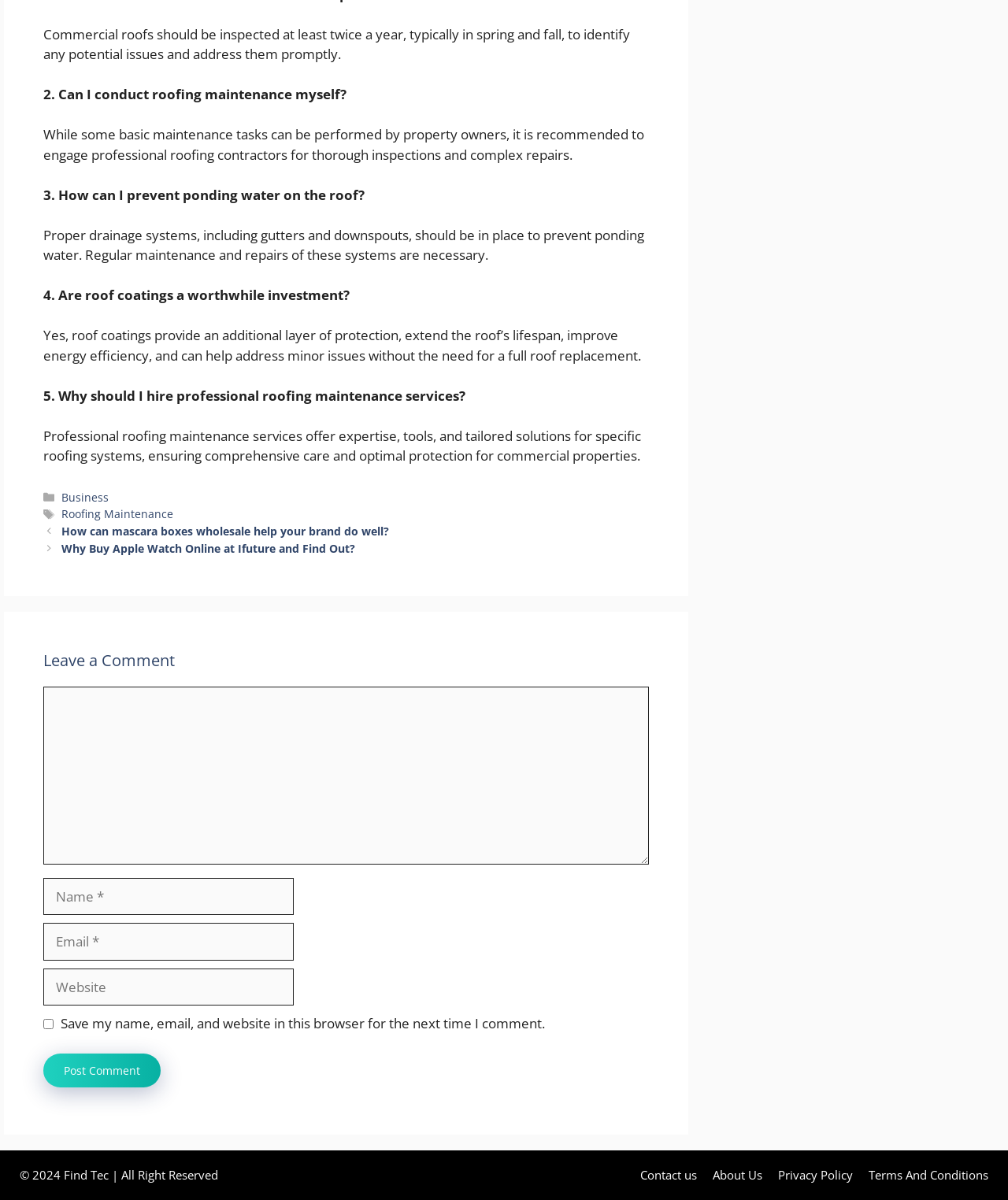What is the purpose of roof coatings?
Answer the question in as much detail as possible.

The webpage states that roof coatings provide an additional layer of protection, extend the roof’s lifespan, improve energy efficiency, and can help address minor issues without the need for a full roof replacement.